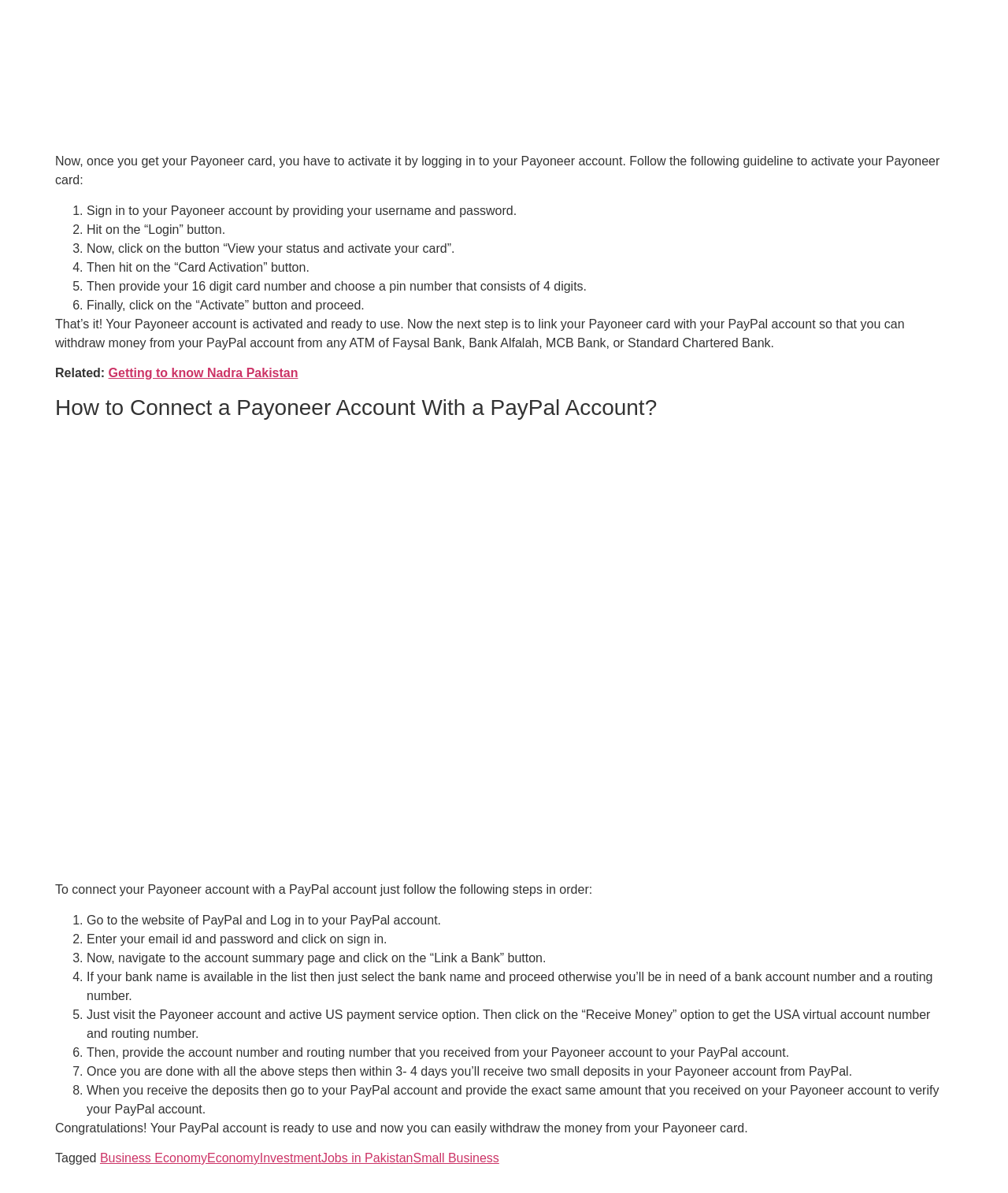Please specify the bounding box coordinates of the region to click in order to perform the following instruction: "Click the 'Facebook' link".

None